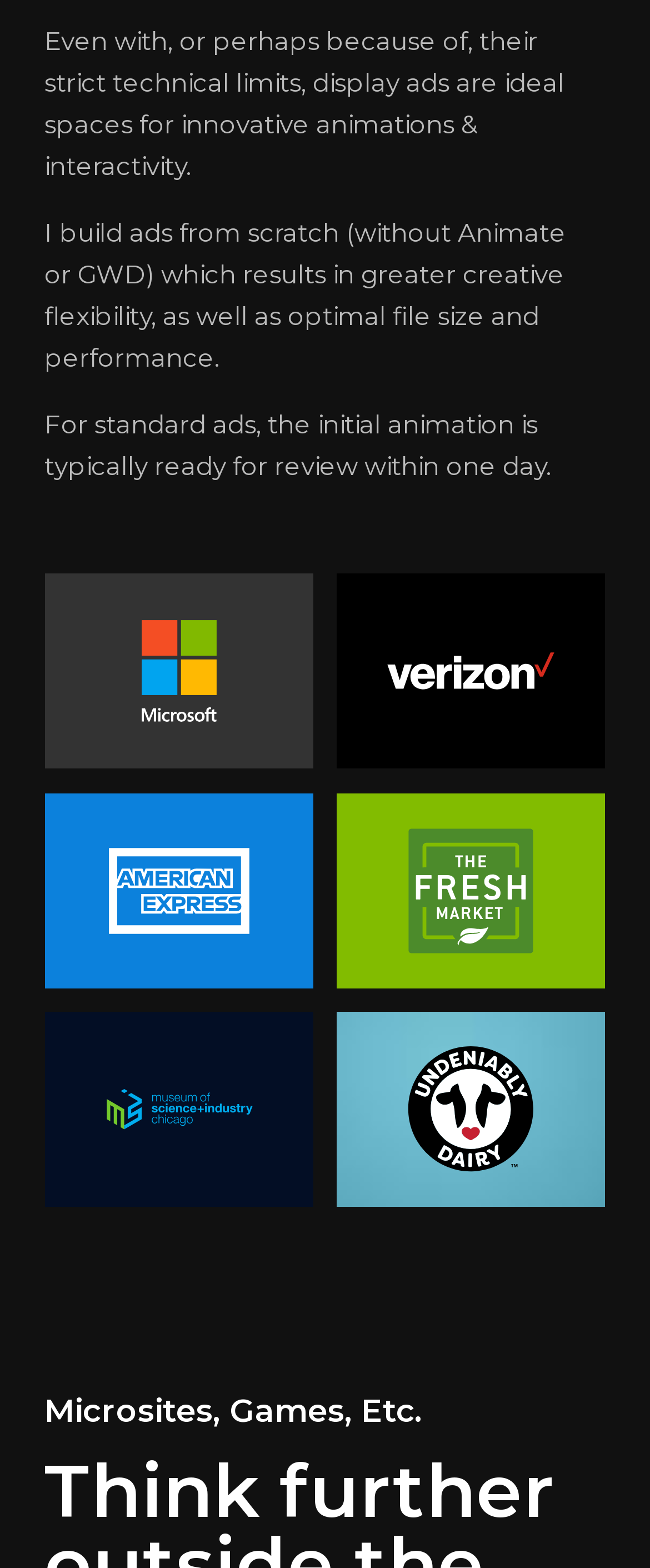What is the benefit of building ads from scratch?
Please answer the question with a single word or phrase, referencing the image.

greater creative flexibility